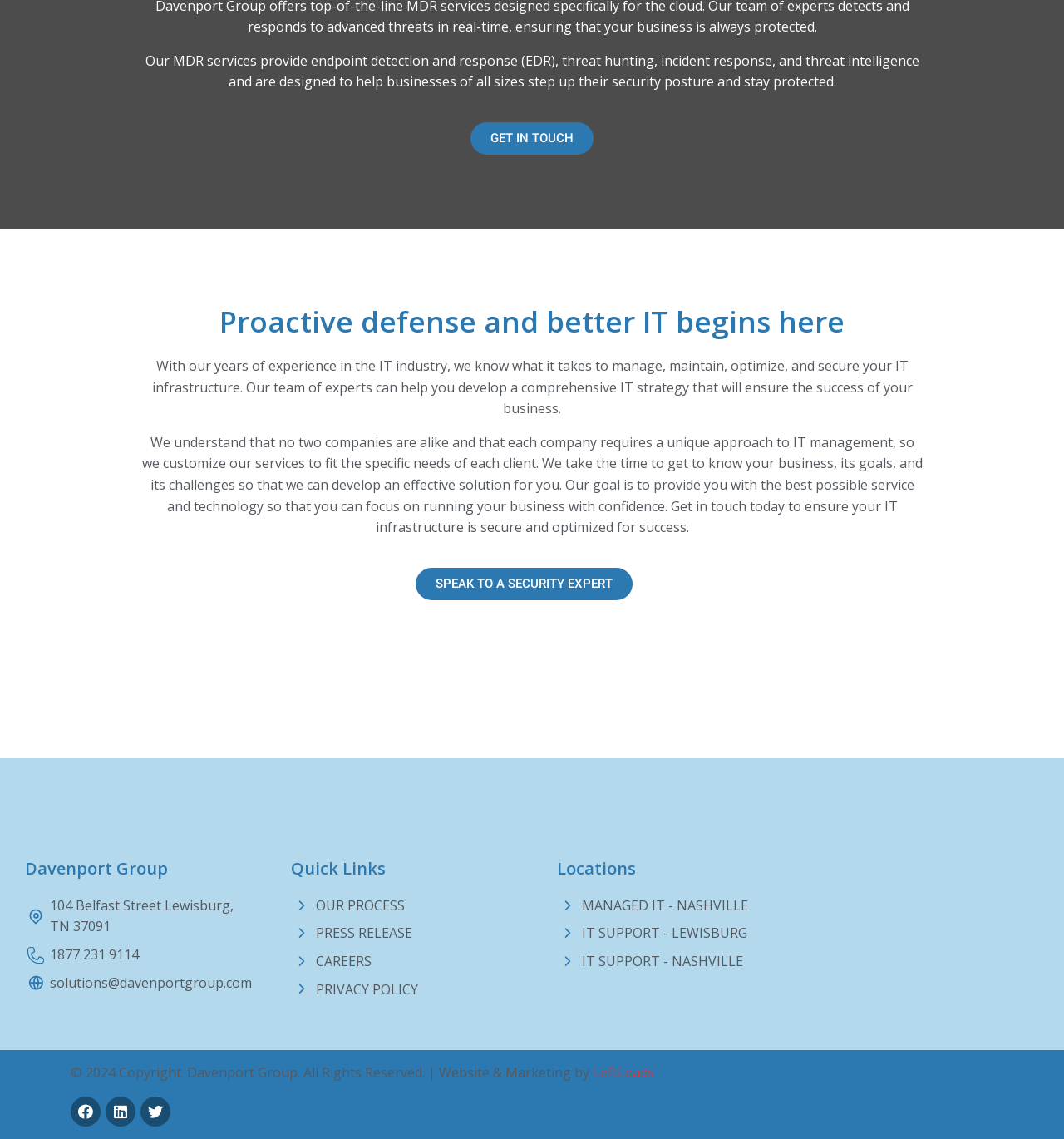Pinpoint the bounding box coordinates of the clickable element to carry out the following instruction: "View the company's process."

[0.273, 0.786, 0.477, 0.805]